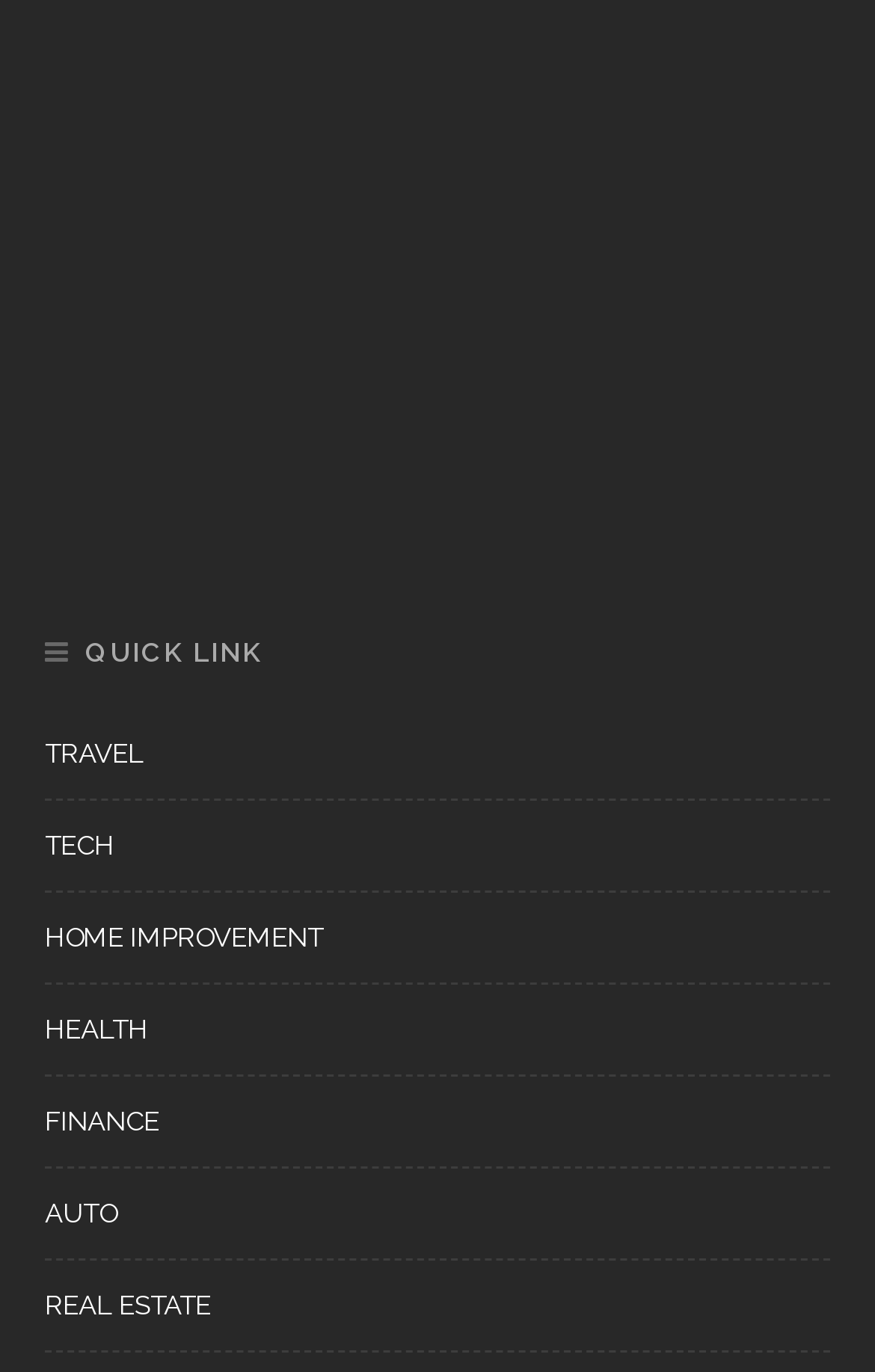What is the first link on the webpage?
Use the information from the screenshot to give a comprehensive response to the question.

The first link on the webpage is 'Parktown Residences Tampines North: Your Gateway to Luxury' which is located at the top left corner of the webpage with a bounding box coordinate of [0.051, 0.039, 0.179, 0.065].